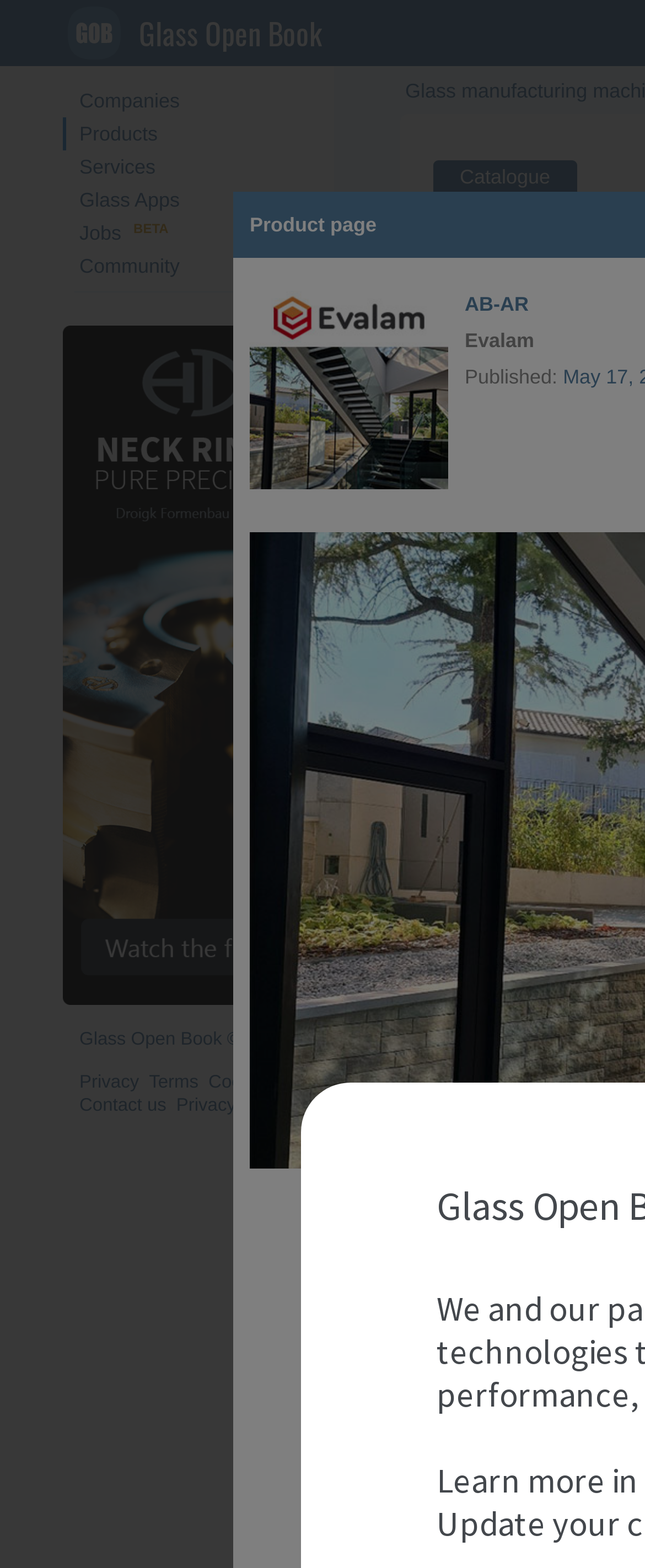Offer a comprehensive description of the webpage’s content and structure.

The webpage appears to be a product page for "AB-AR", a post-breakage structural interlayer designed for applications requiring an extra degree of safety in public spaces or those meant to withstand high demands.

At the top left corner, there is a logo of "Glass Open Book" with a link to the company's homepage. Below the logo, there is a navigation menu with links to "Companies", "Products", "Services", "Glass Apps", "Jobs BETA", and "Community".

On the right side of the navigation menu, there is a link to "Neck Rings Pure Precision - Droigk Fromenbau GmbH" with an accompanying image. Below this link, there is a copyright notice "Glass Open Book © 2024" and a set of links to "Privacy", "Terms", "Cookies", "Contact us", and "Privacy settings".

The main content of the page is divided into two sections. On the left side, there is a catalogue section with a heading "Catalogue" and a text "313 products". Below this, there are links to various products, including "IS Machine Spare Parts", "Repair kit for plunger mechanism", "GLASS HTS 250 IS", and "Double edging machines", each accompanied by an image.

On the right side, there is a product description section with a heading "AB-AR" and an image of the product. Below the heading, there is a link to "Evalam" and a text "Published:". Further down, there is a section describing the features of "AB-AR" with a heading "AB-AR features:".